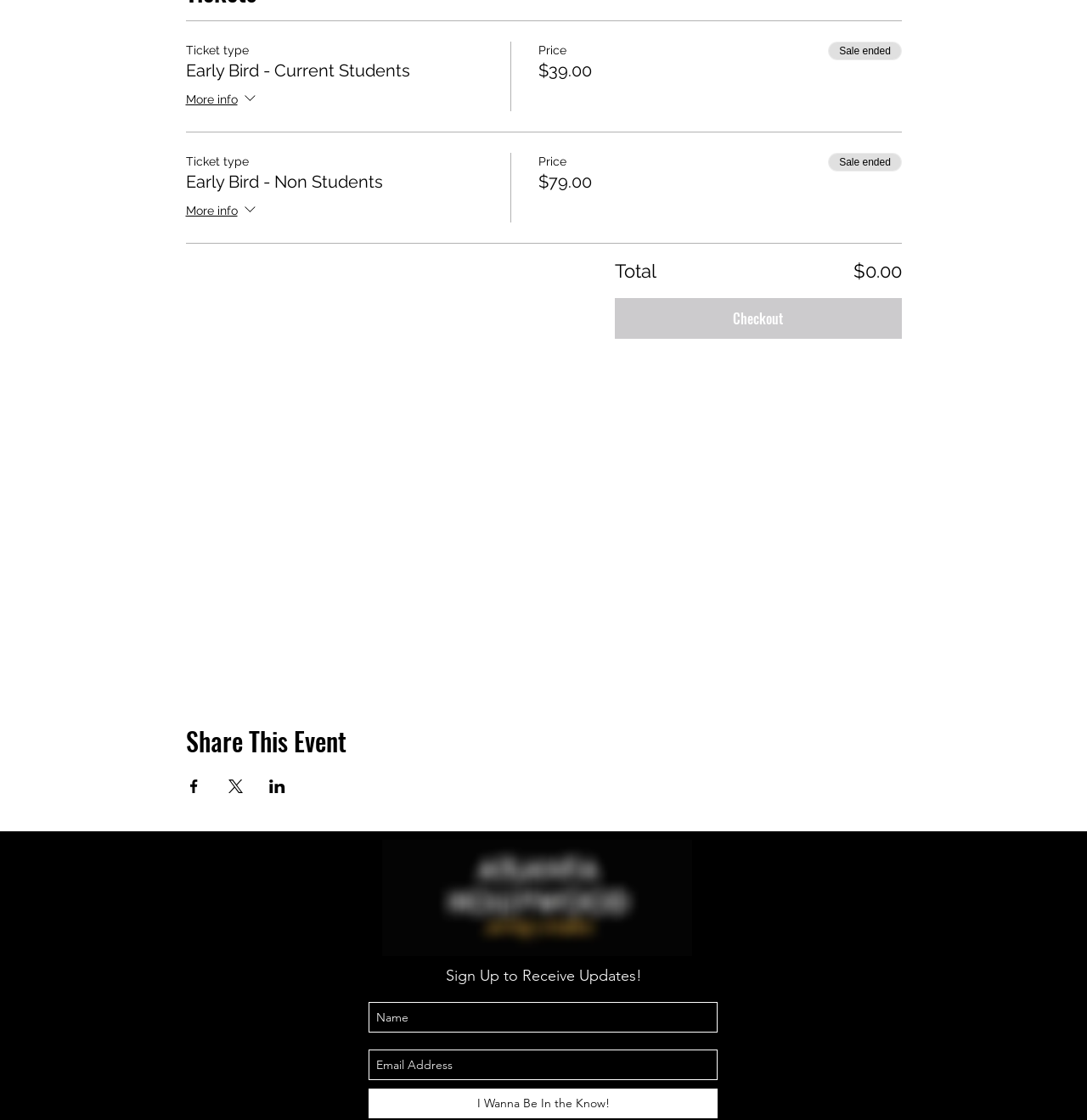What is the early bird special rate for current students?
Using the image as a reference, give an elaborate response to the question.

The webpage displays two ticket types, Early Bird - Current Students and Early Bird - Non Students. The price for Early Bird - Current Students is $39.00, which is mentioned below the ticket type description.